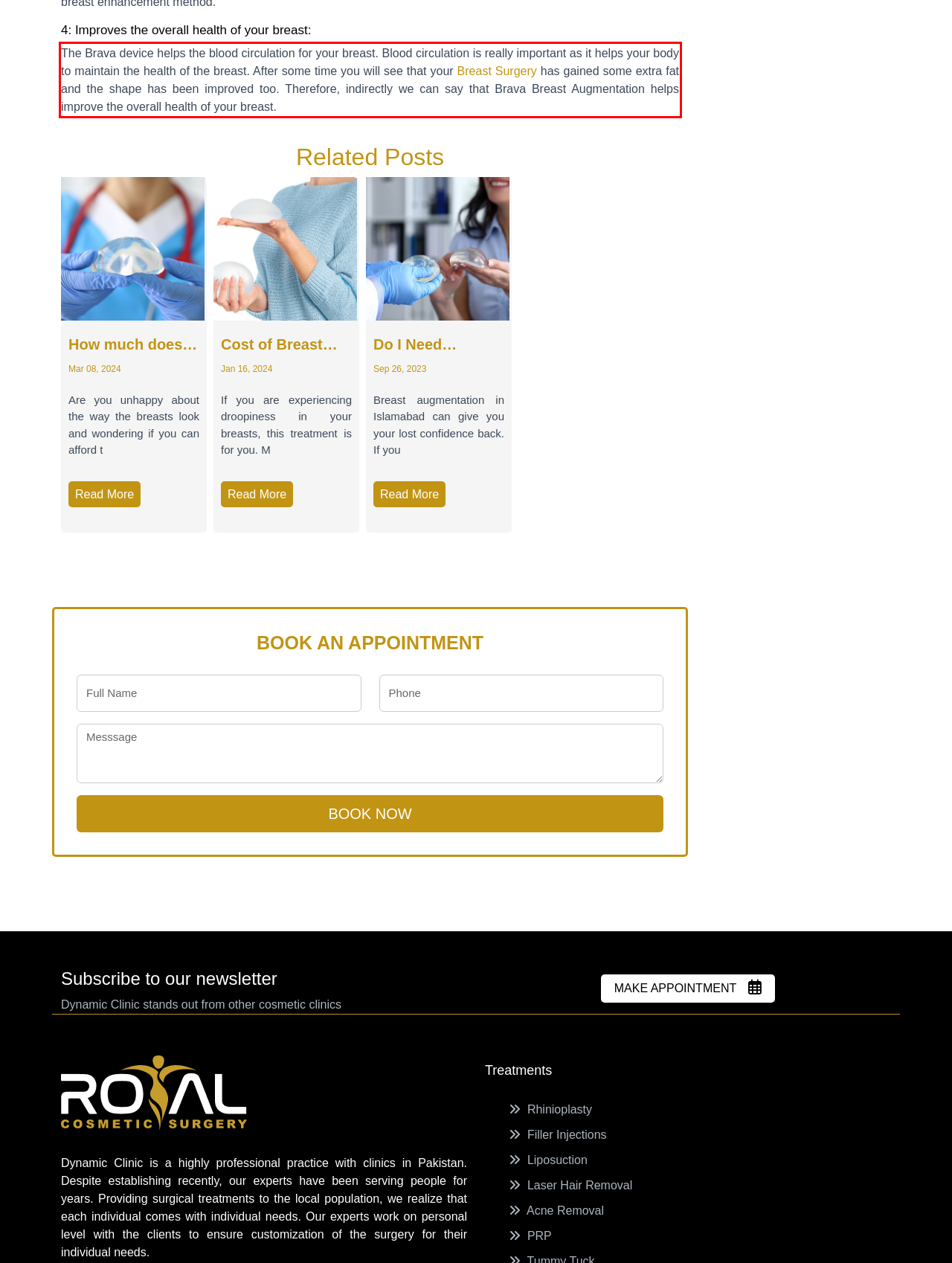Using the provided screenshot of a webpage, recognize the text inside the red rectangle bounding box by performing OCR.

The Brava device helps the blood circulation for your breast. Blood circulation is really important as it helps your body to maintain the health of the breast. After some time you will see that your Breast Surgery has gained some extra fat and the shape has been improved too. Therefore, indirectly we can say that Brava Breast Augmentation helps improve the overall health of your breast.